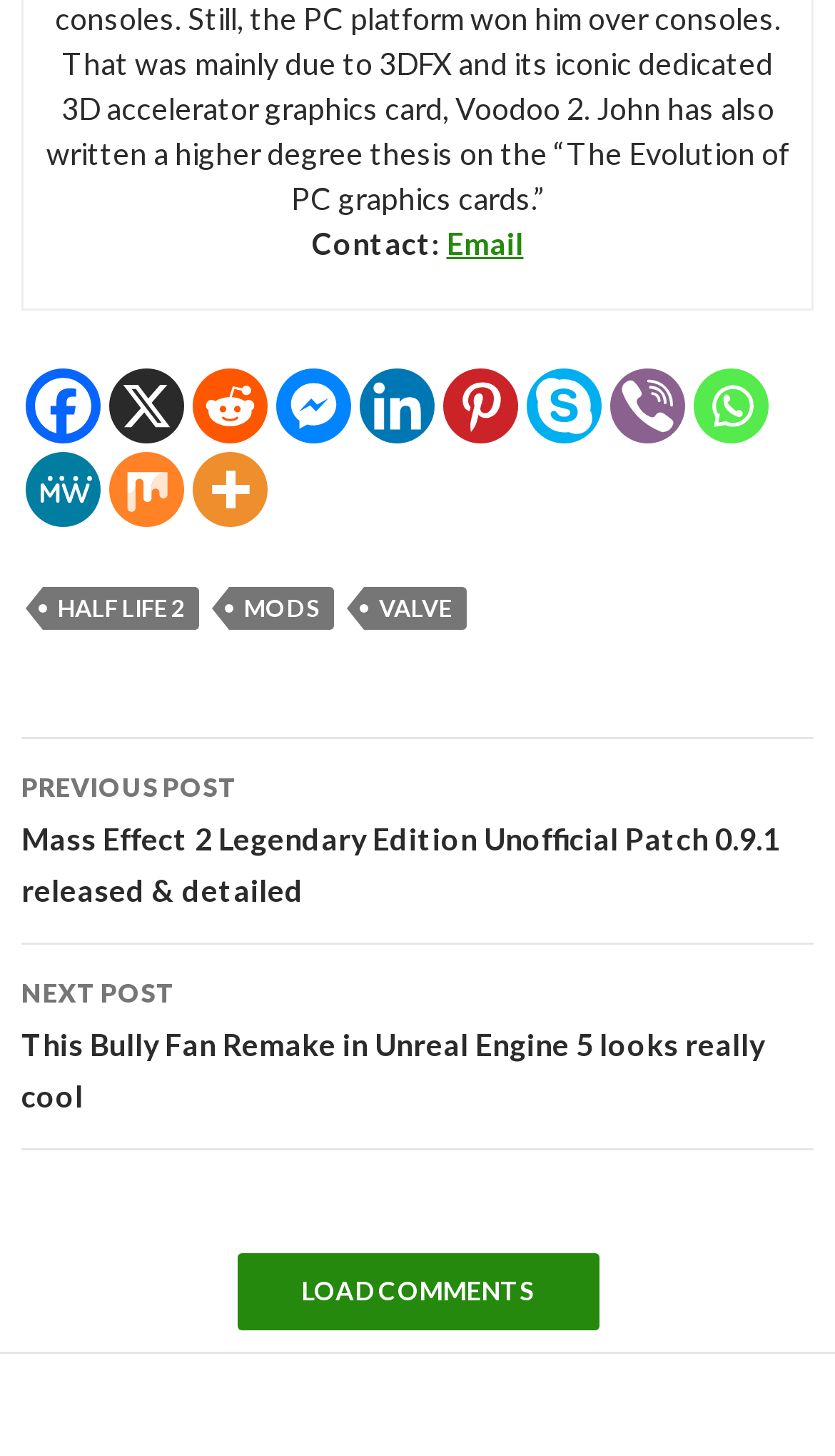Examine the image and give a thorough answer to the following question:
What is the contact information provided?

The contact information is provided as a link labeled 'Email' which is located next to the 'Contact:' static text.